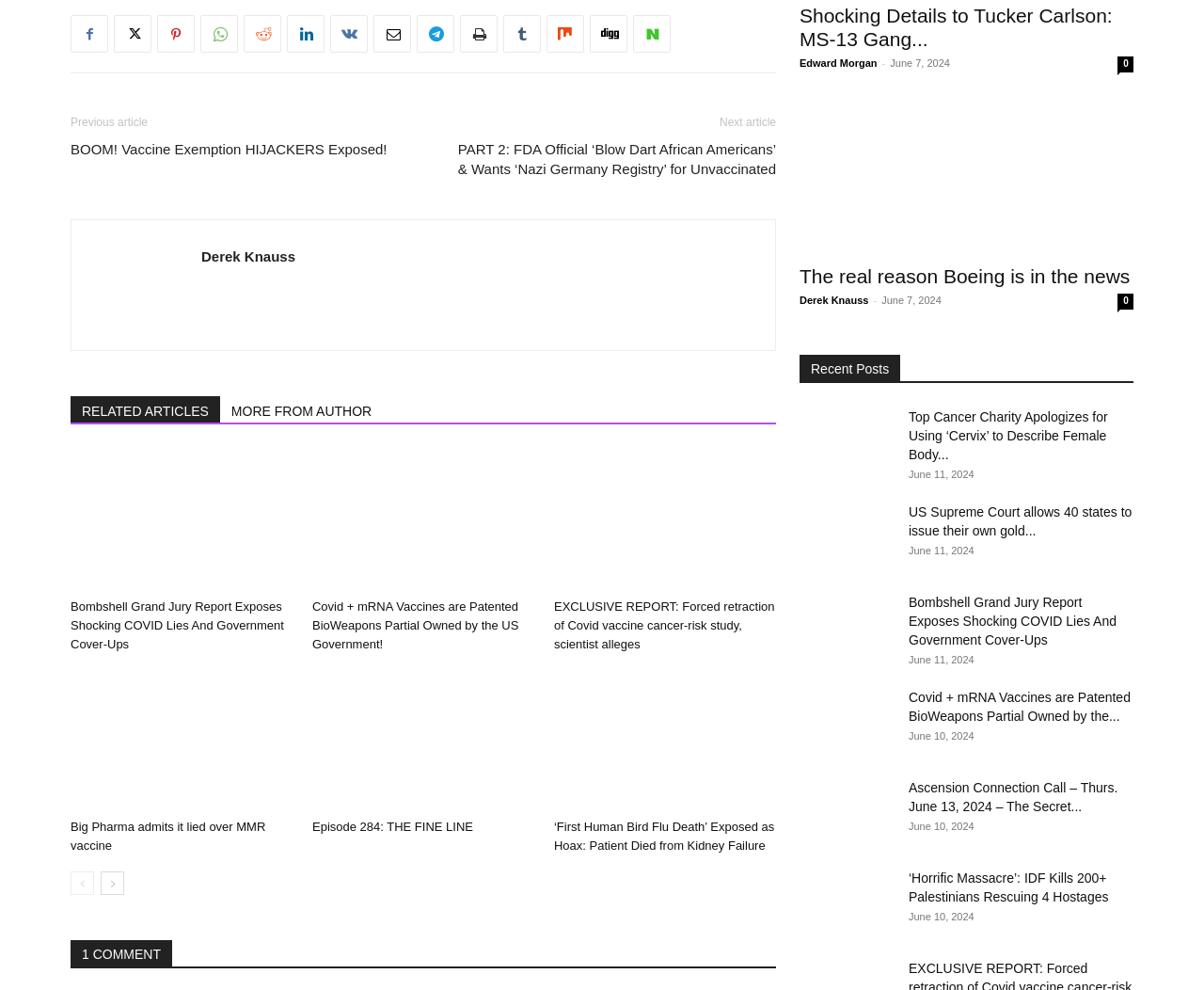Can you identify the bounding box coordinates of the clickable region needed to carry out this instruction: 'Check the comments'? The coordinates should be four float numbers within the range of 0 to 1, stated as [left, top, right, bottom].

[0.059, 0.95, 0.645, 0.979]